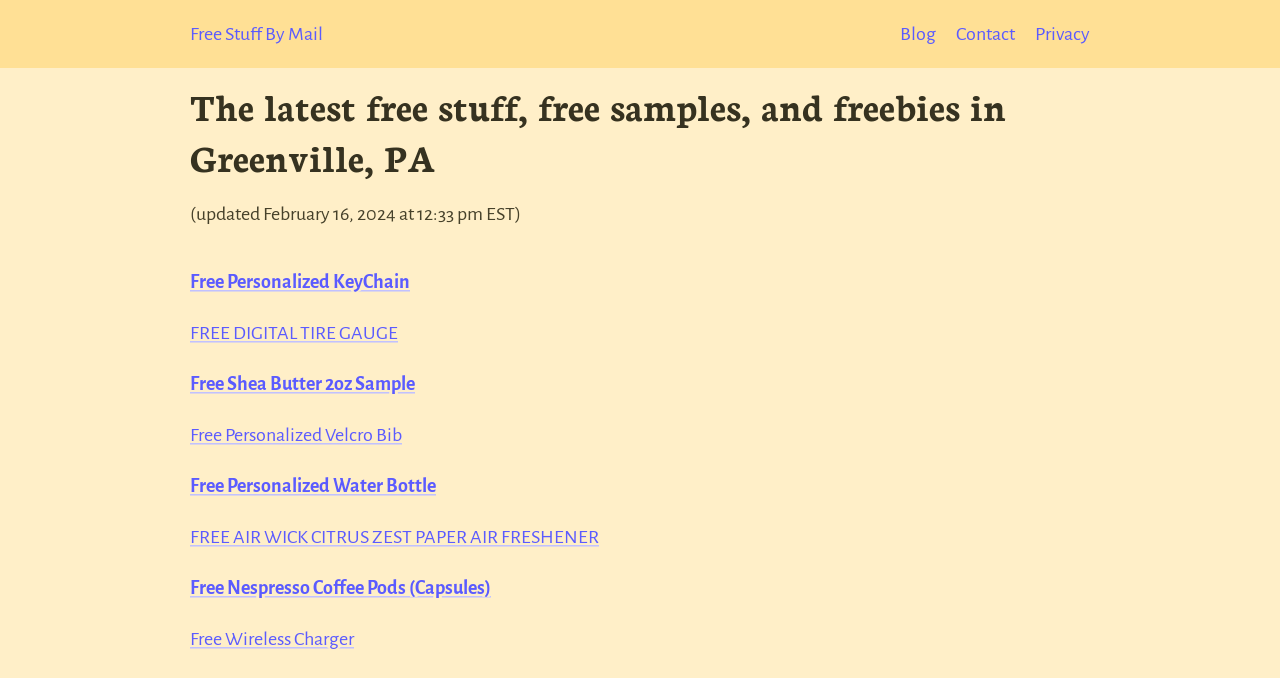Can you find the bounding box coordinates for the element that needs to be clicked to execute this instruction: "visit the blog page"? The coordinates should be given as four float numbers between 0 and 1, i.e., [left, top, right, bottom].

[0.703, 0.035, 0.731, 0.065]